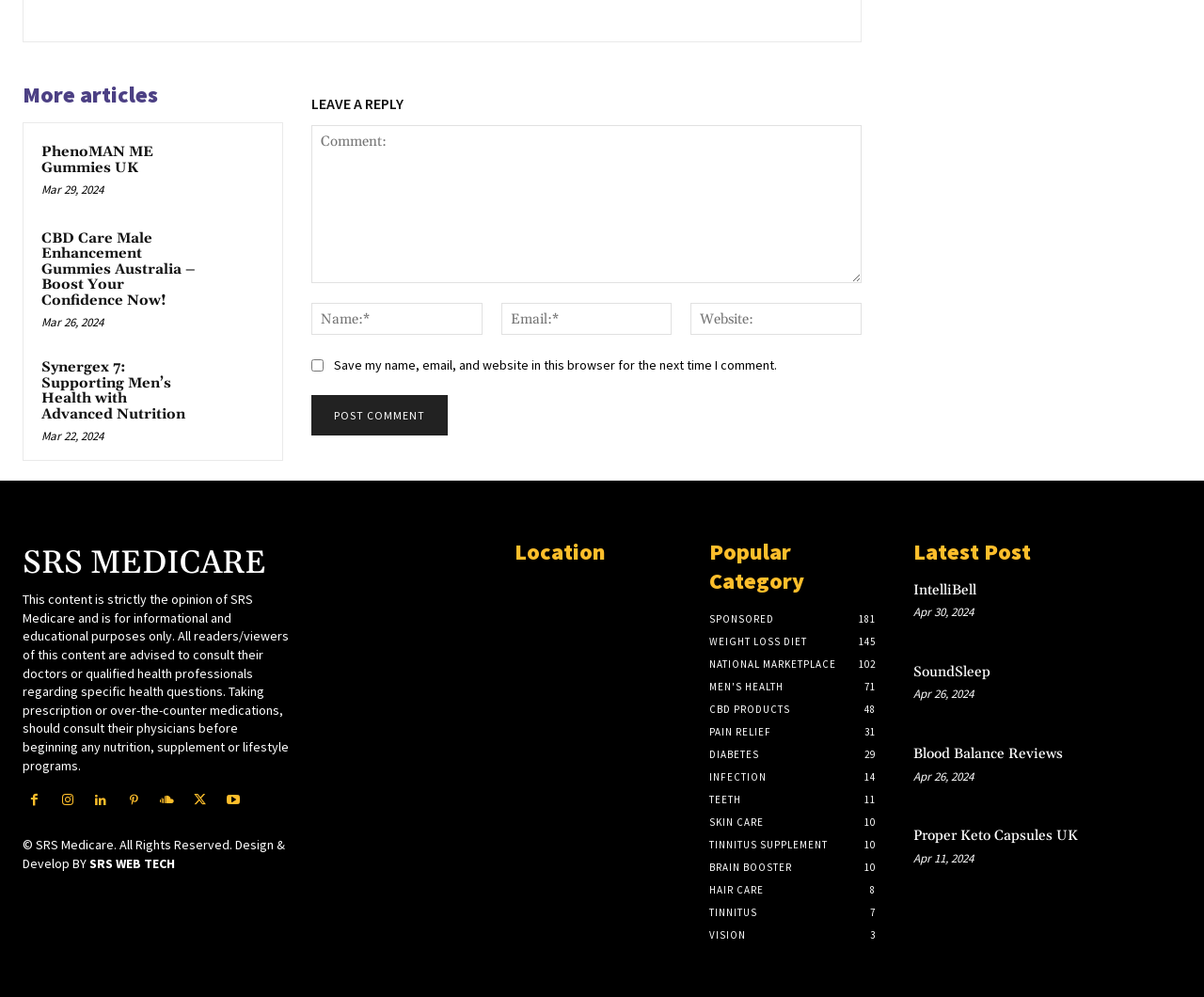Based on the element description Teeth11, identify the bounding box coordinates for the UI element. The coordinates should be in the format (top-left x, top-left y, bottom-right x, bottom-right y) and within the 0 to 1 range.

[0.589, 0.795, 0.615, 0.808]